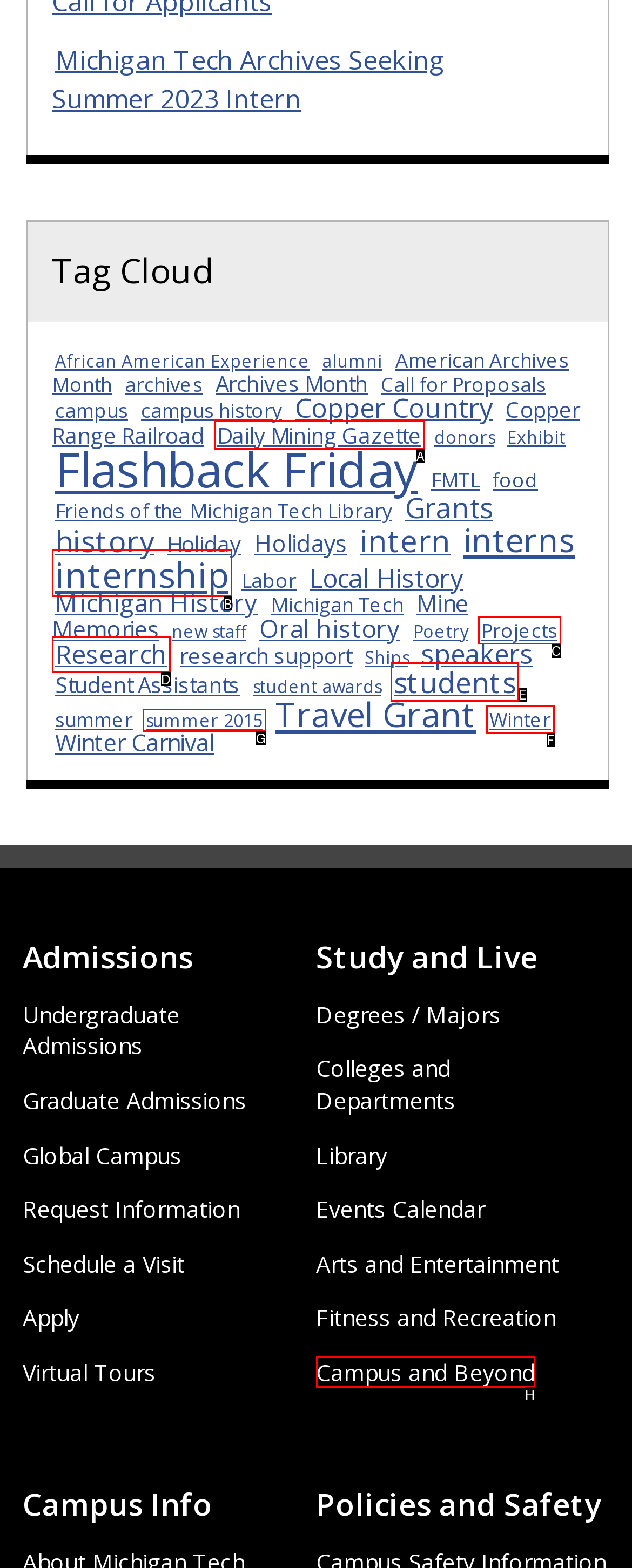Select the HTML element that corresponds to the description: Daily Mining Gazette
Reply with the letter of the correct option from the given choices.

A